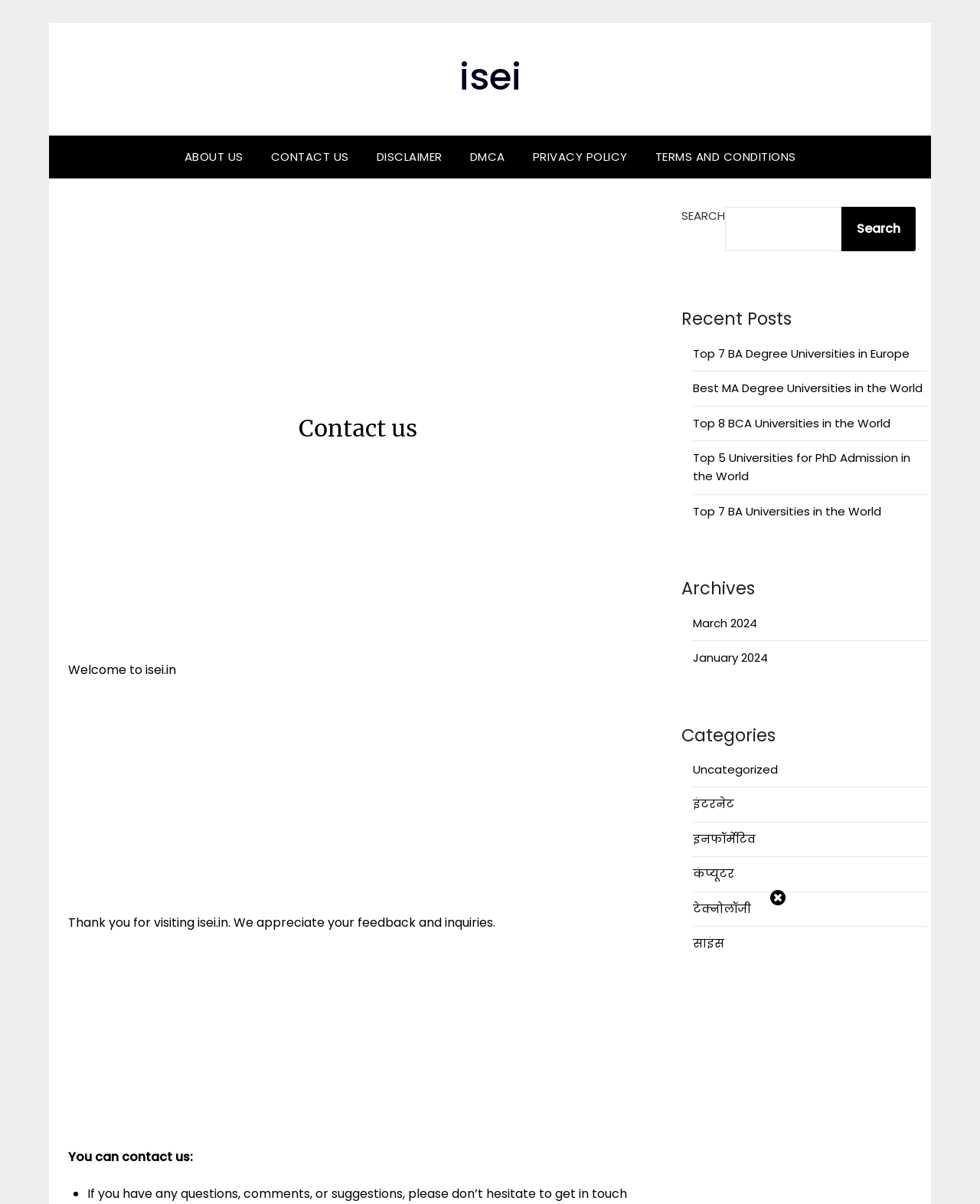Please locate the bounding box coordinates of the element that needs to be clicked to achieve the following instruction: "Search for something". The coordinates should be four float numbers between 0 and 1, i.e., [left, top, right, bottom].

[0.74, 0.172, 0.859, 0.209]